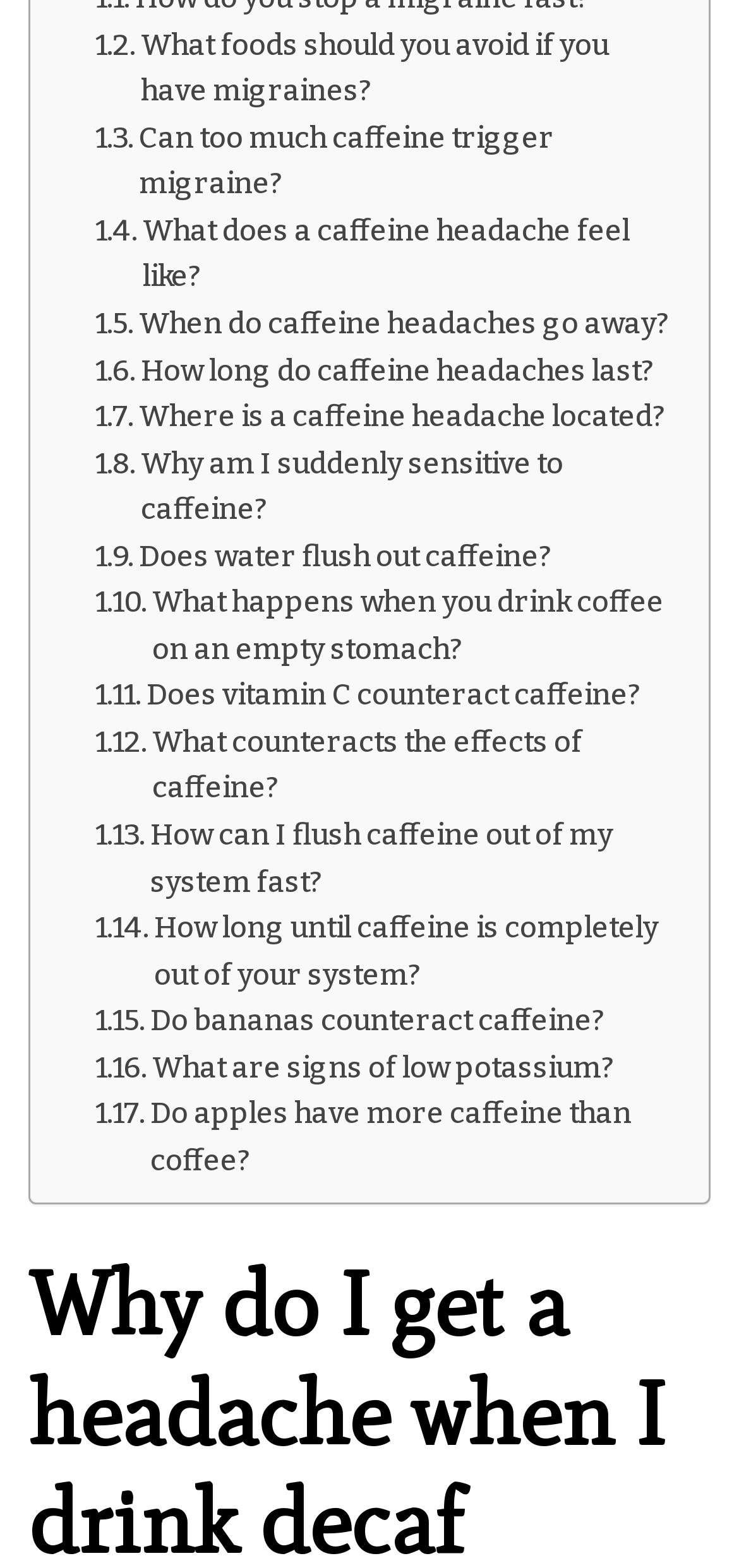Answer the following in one word or a short phrase: 
What is the topic of the webpage?

Caffeine and Migraines